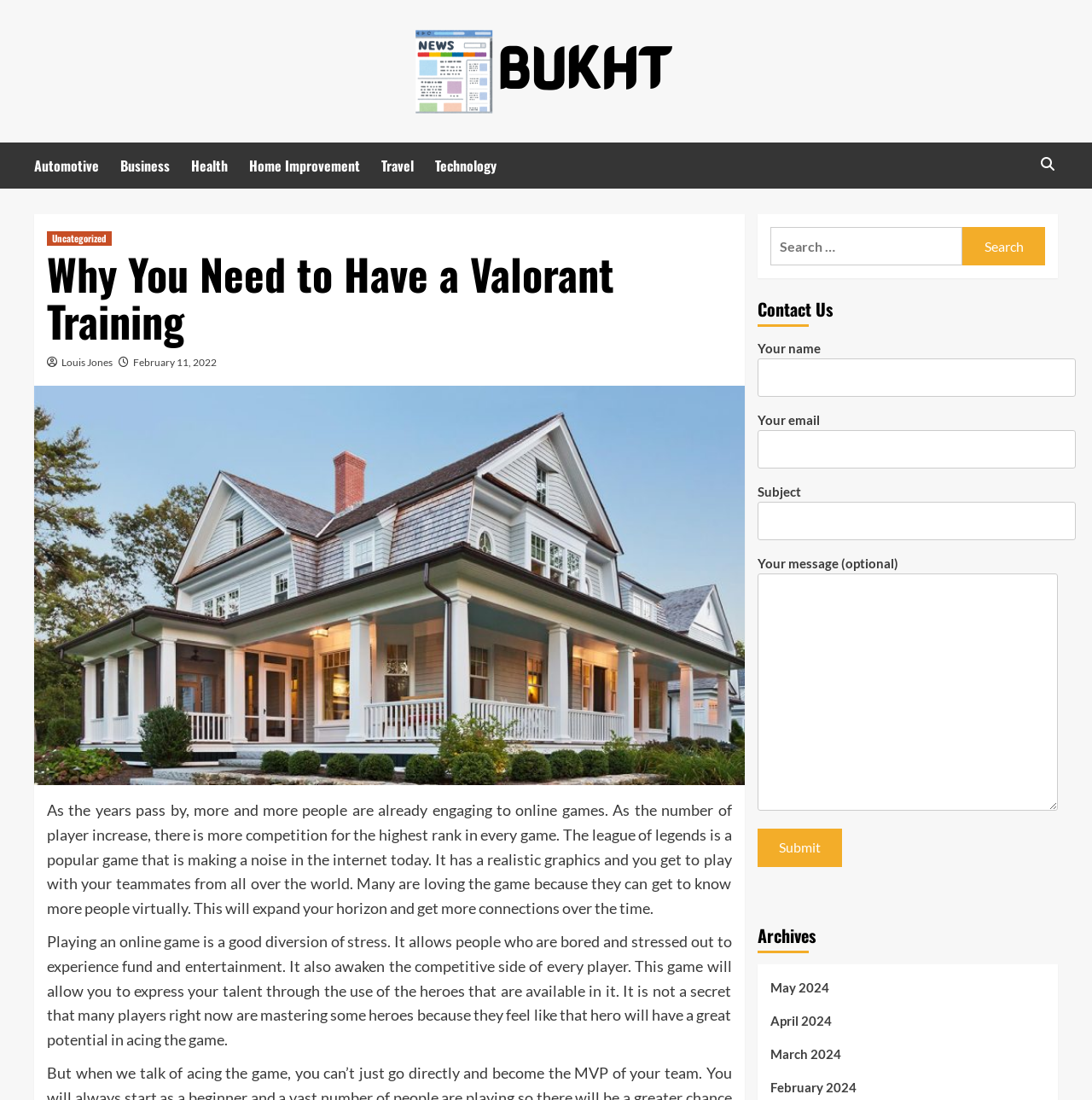What can be found in the contact form? Using the information from the screenshot, answer with a single word or phrase.

Name, email, subject, and message